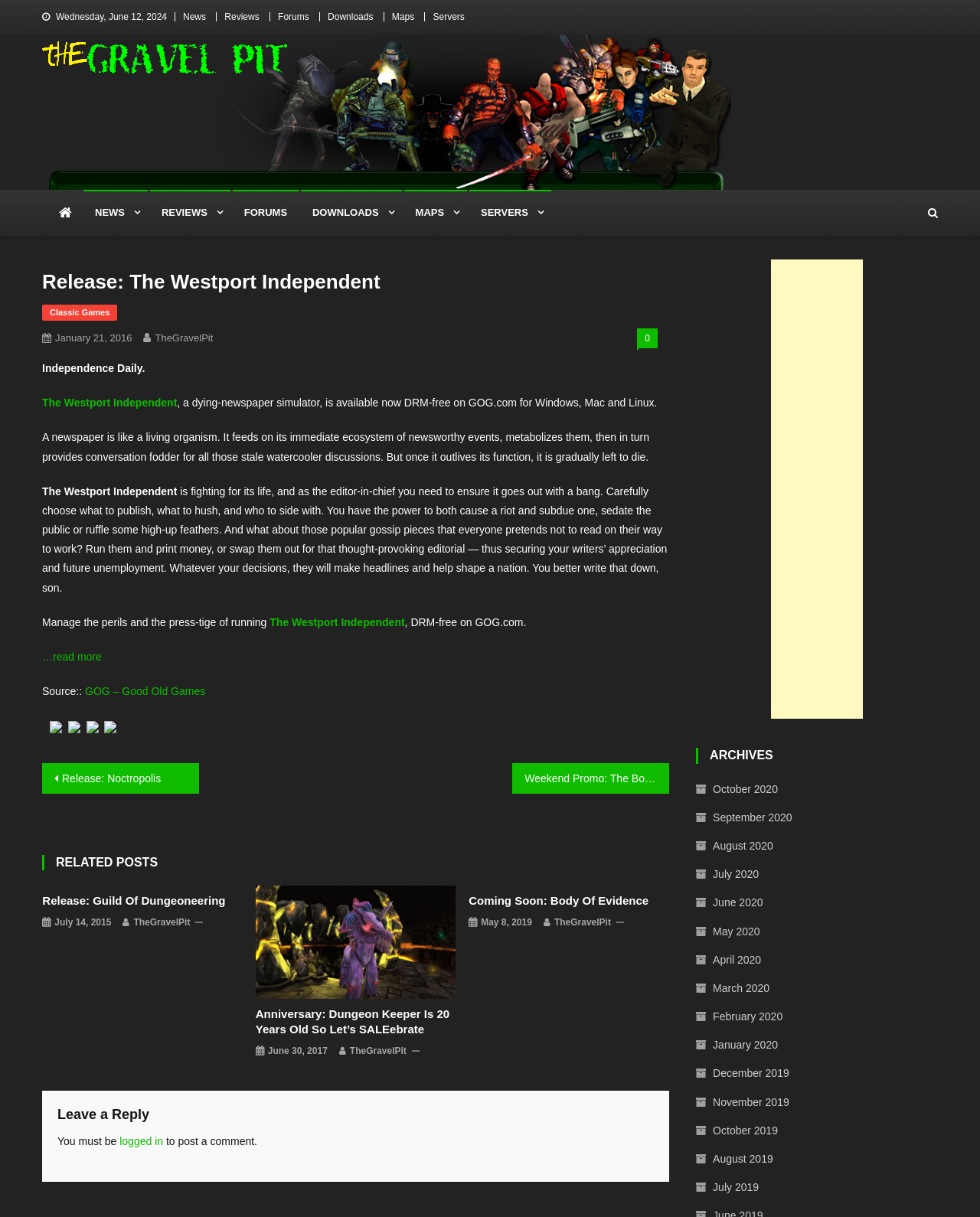Bounding box coordinates should be provided in the format (top-left x, top-left y, bottom-right x, bottom-right y) with all values between 0 and 1. Identify the bounding box for this UI element: GOG – Good Old Games

[0.087, 0.563, 0.21, 0.573]